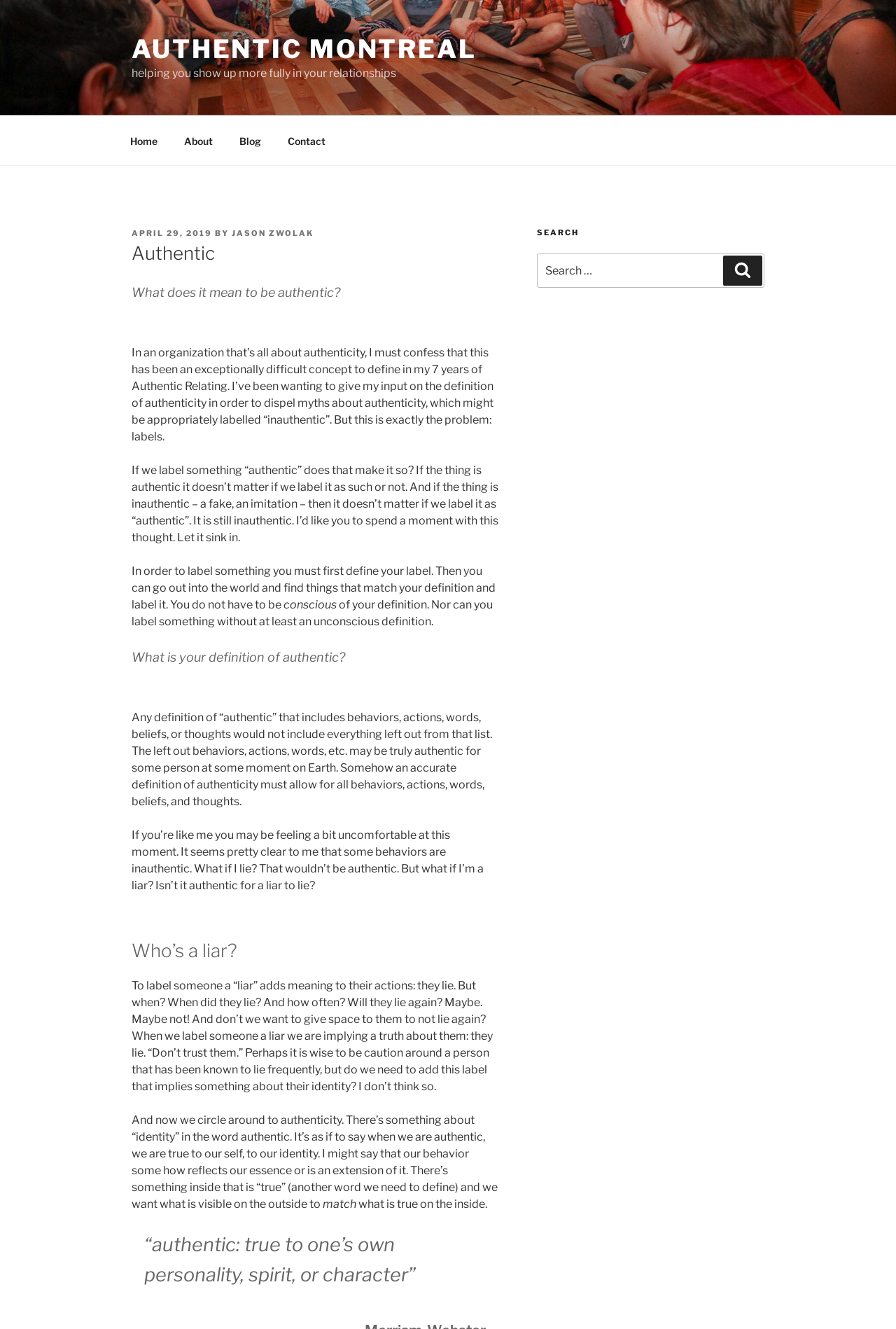Determine the bounding box coordinates of the target area to click to execute the following instruction: "Read the 'About' page."

[0.191, 0.093, 0.251, 0.119]